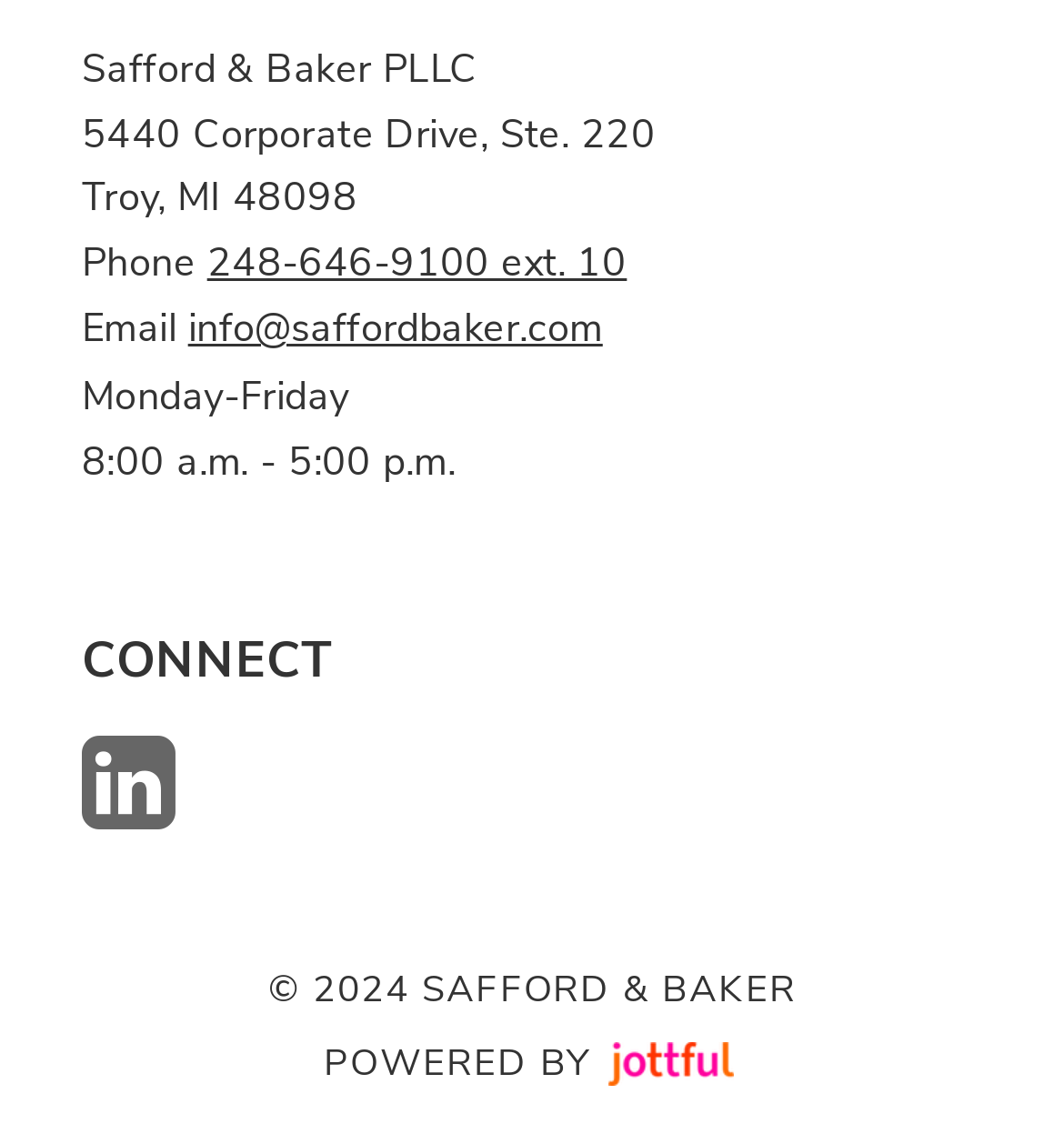Locate the bounding box coordinates of the UI element described by: "News". Provide the coordinates as four float numbers between 0 and 1, formatted as [left, top, right, bottom].

None